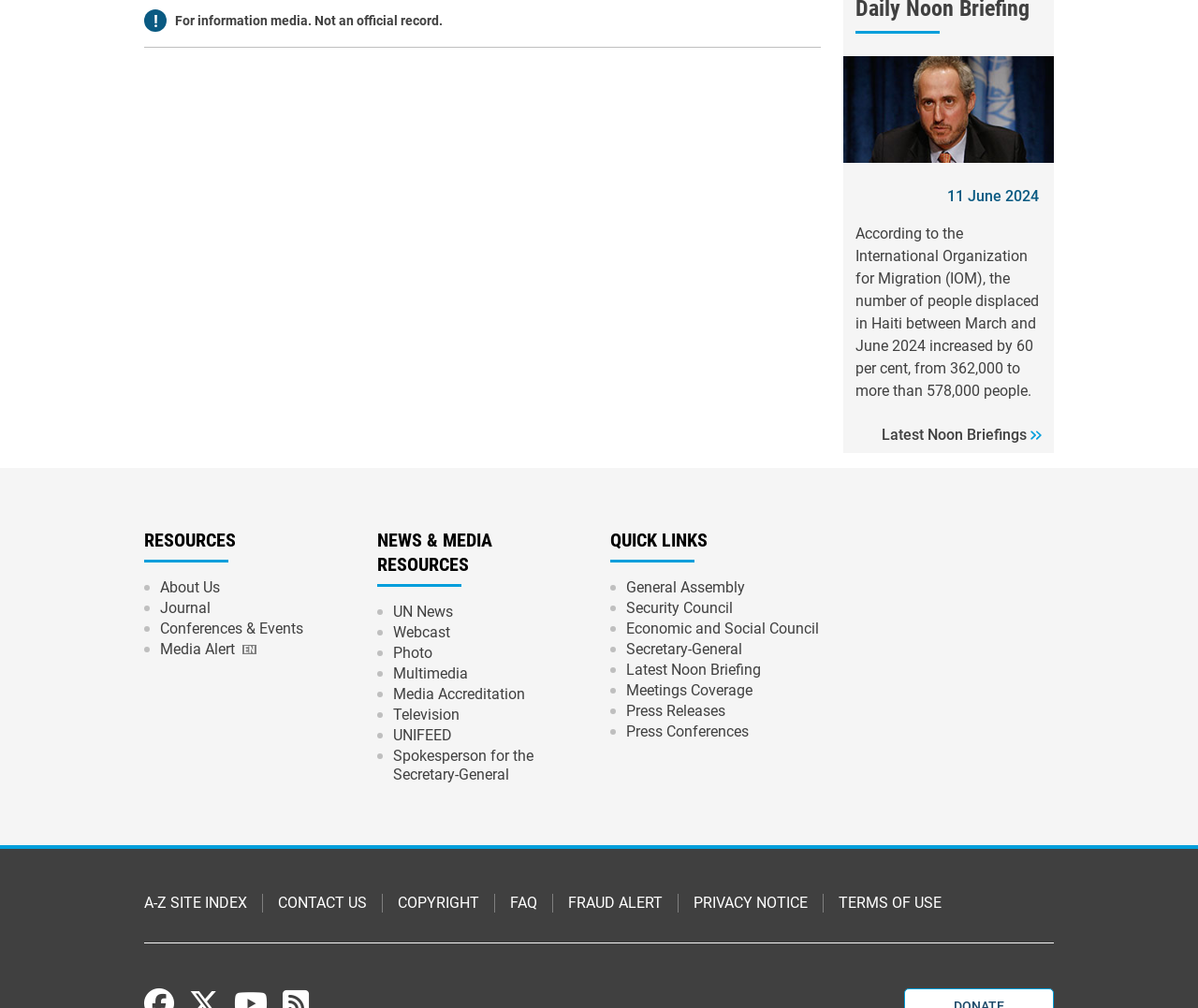Please provide a brief answer to the question using only one word or phrase: 
What is the name of the spokesperson mentioned in the image?

Stéphane Dujarric